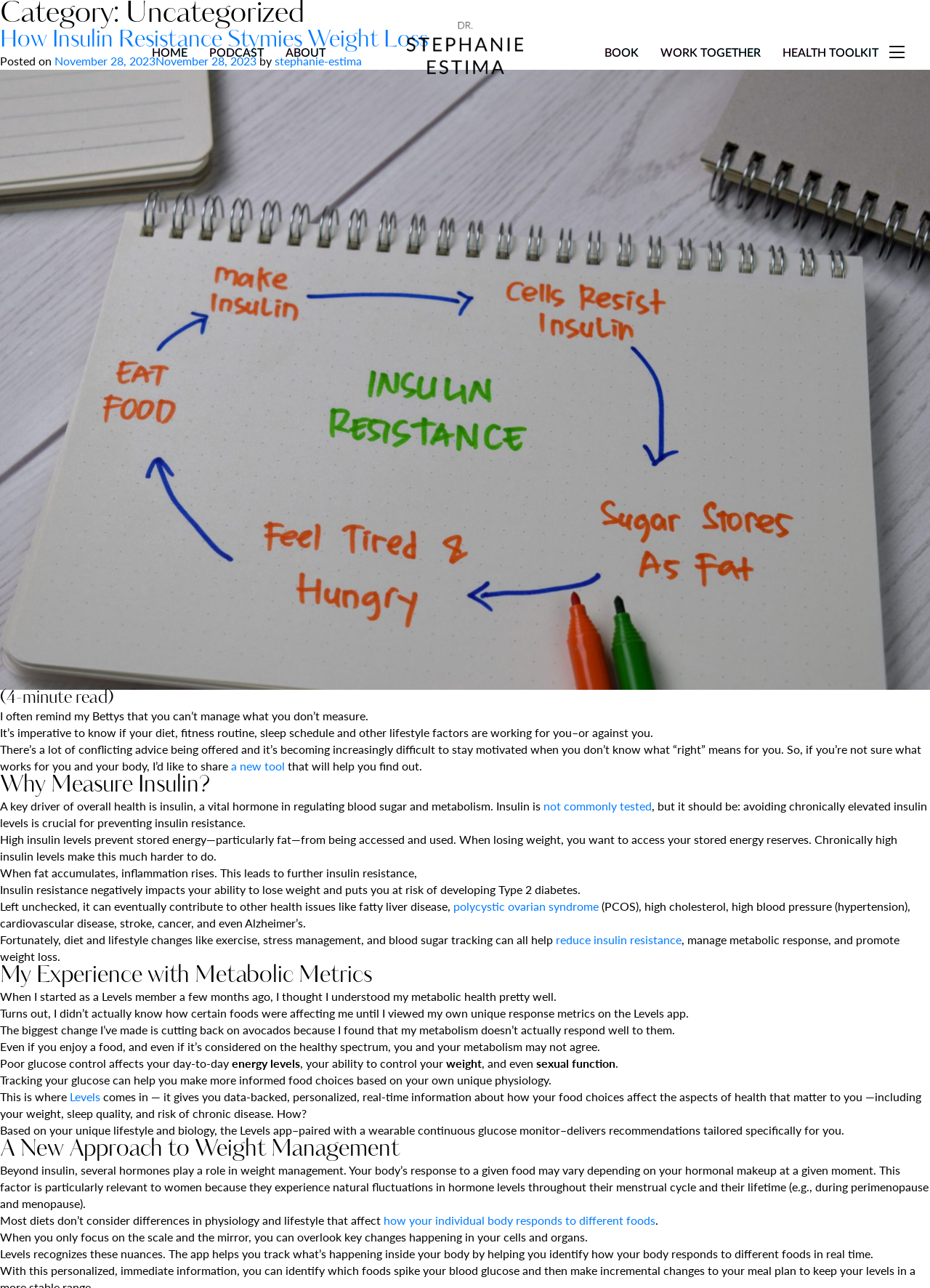Using the elements shown in the image, answer the question comprehensively: What is the effect of high insulin levels on weight loss?

The answer can be found by looking at the text content of the article. The article states that high insulin levels prevent stored energy from being accessed and used, making it harder to lose weight.